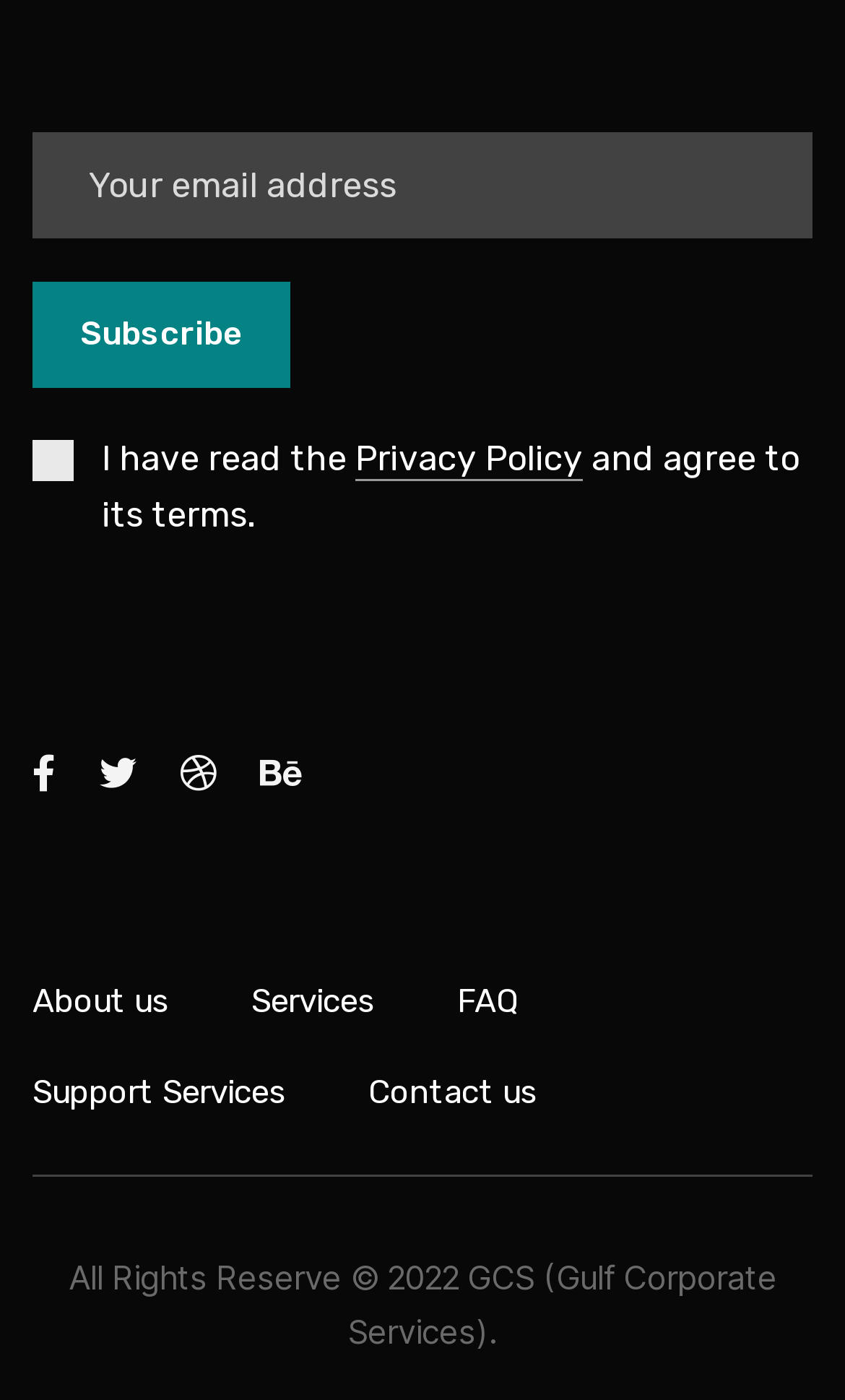Please specify the bounding box coordinates of the clickable region to carry out the following instruction: "Subscribe to the newsletter". The coordinates should be four float numbers between 0 and 1, in the format [left, top, right, bottom].

[0.038, 0.201, 0.344, 0.276]